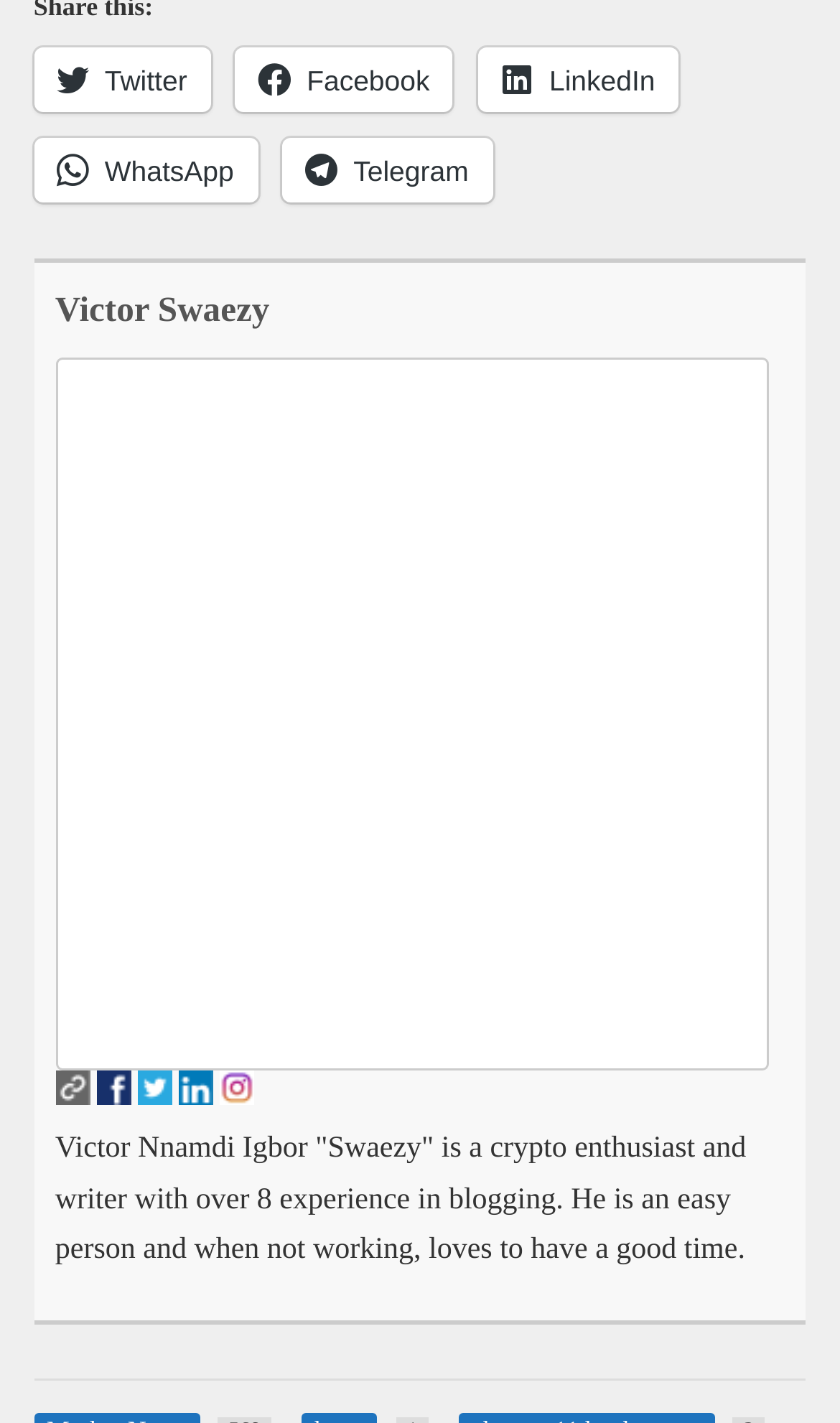Please determine the bounding box coordinates of the element to click on in order to accomplish the following task: "View Victor Swaezy's profile". Ensure the coordinates are four float numbers ranging from 0 to 1, i.e., [left, top, right, bottom].

[0.066, 0.203, 0.321, 0.232]